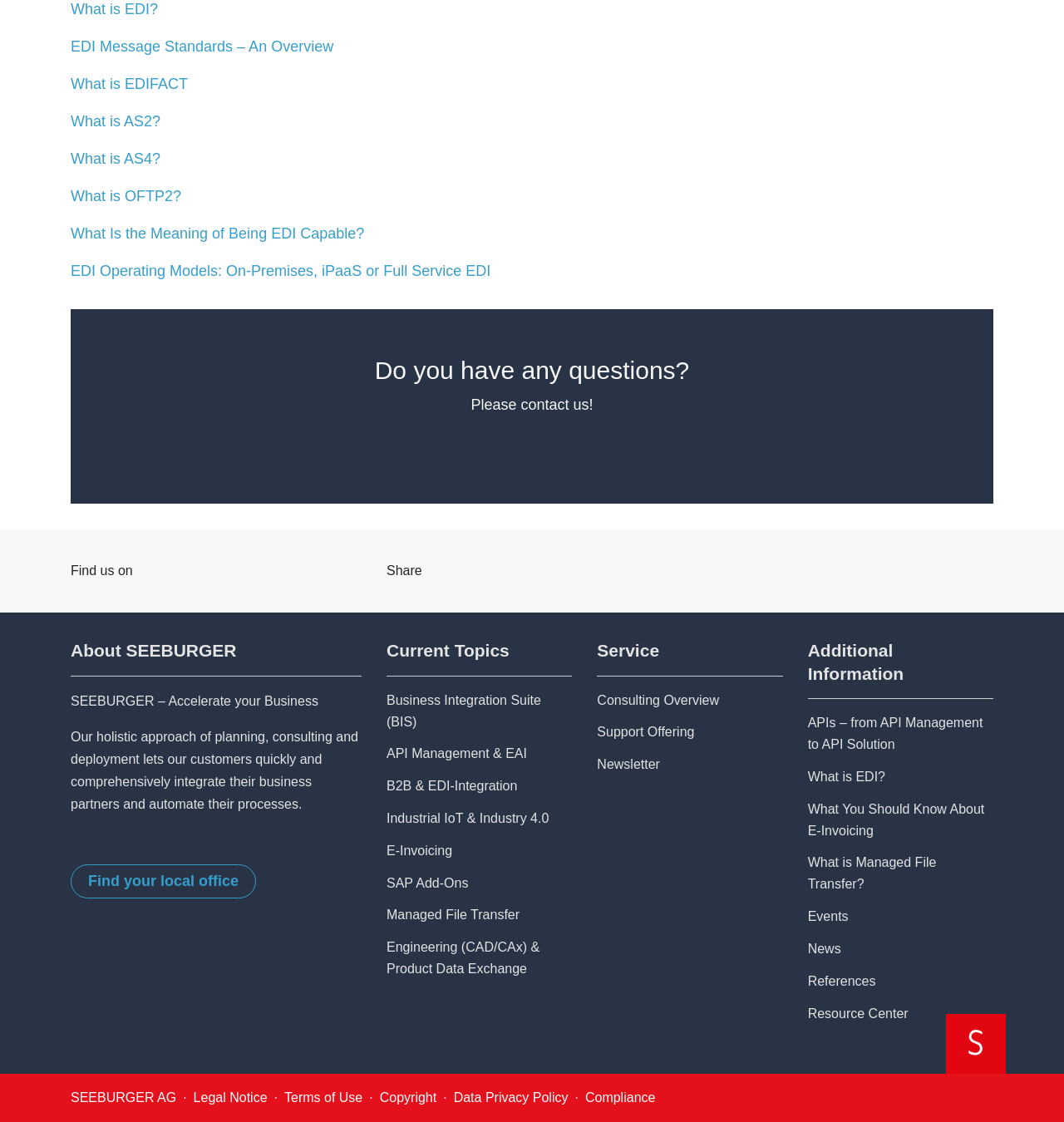Please identify the coordinates of the bounding box that should be clicked to fulfill this instruction: "Contact us".

[0.443, 0.353, 0.557, 0.368]